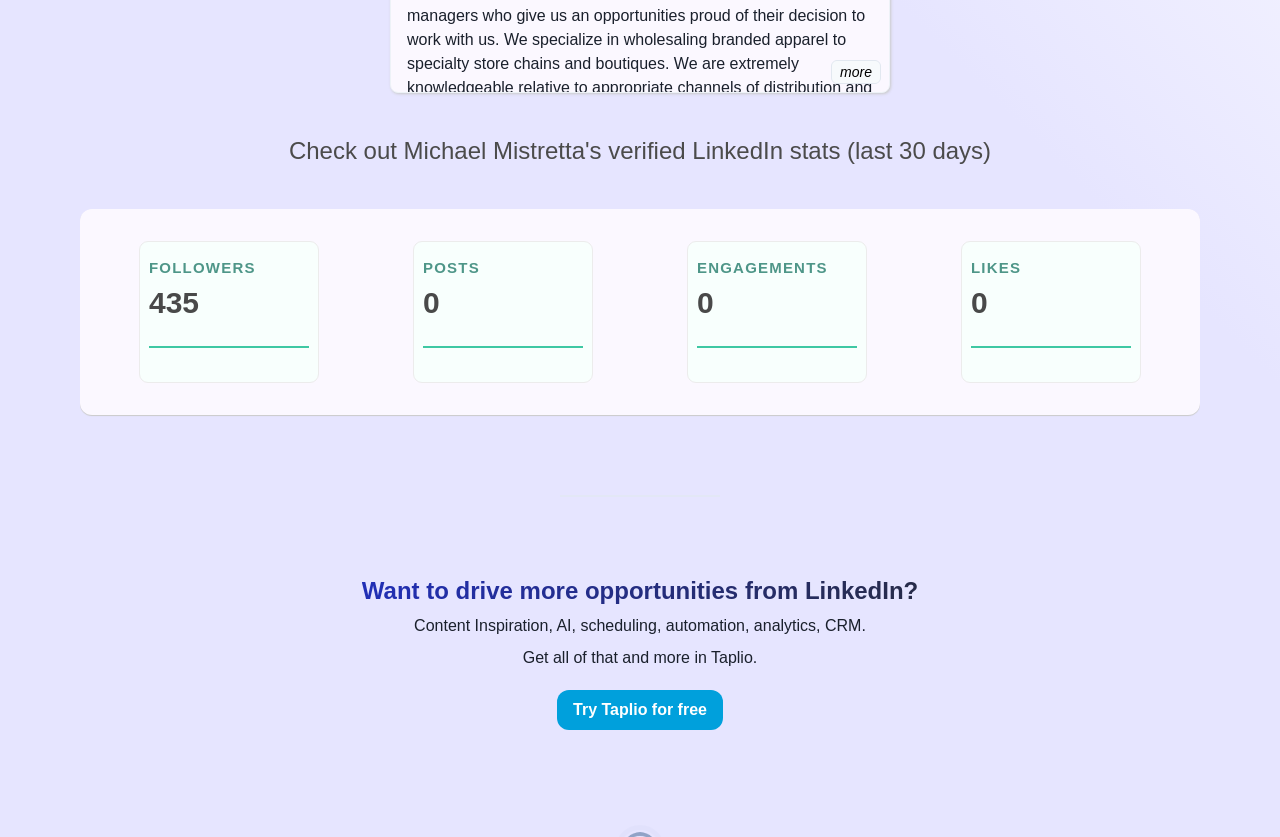Determine the bounding box coordinates for the HTML element described here: "Try Taplio for free".

[0.435, 0.824, 0.565, 0.872]